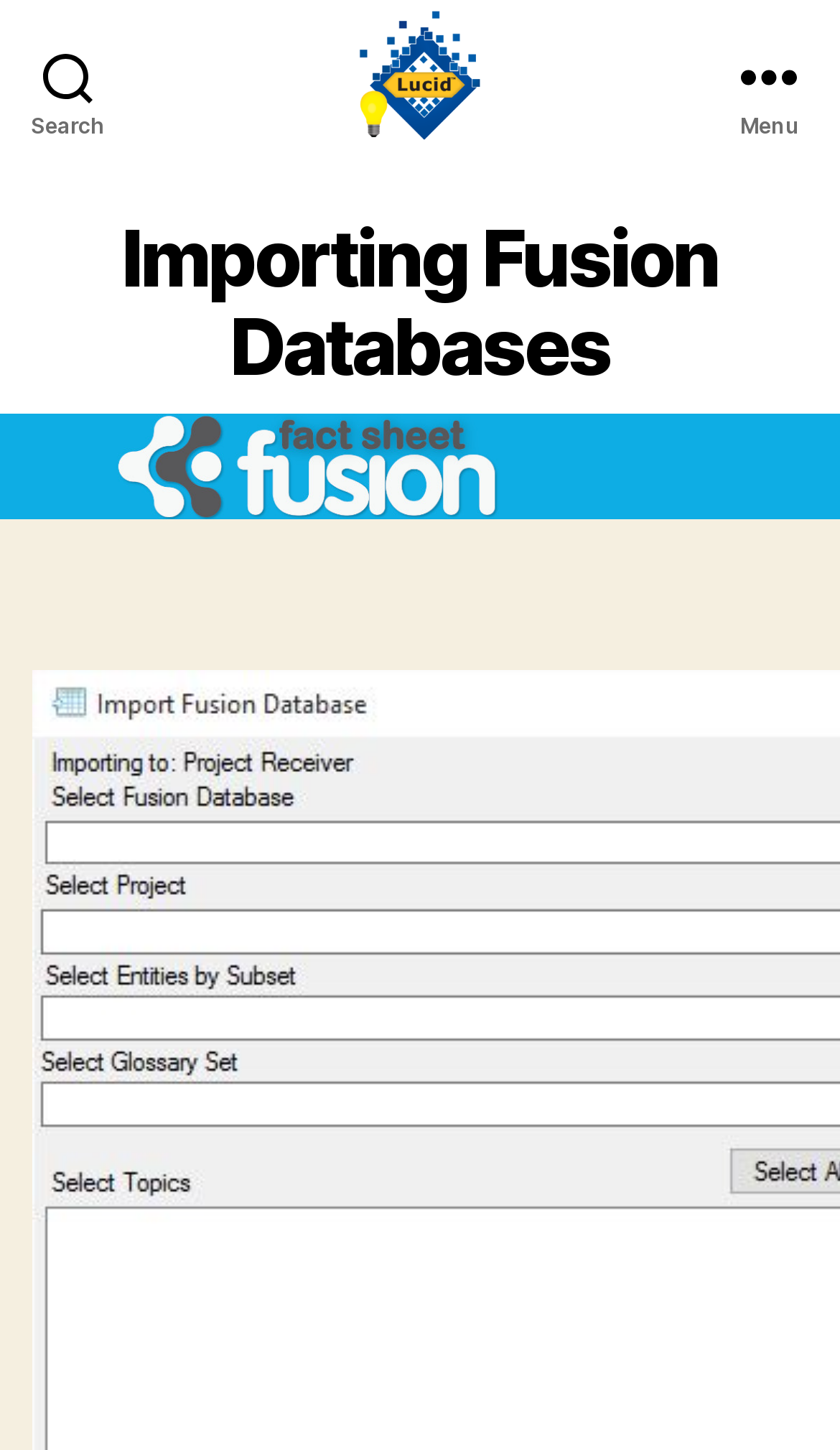Identify the bounding box coordinates for the UI element described as: "parent_node: Fact Sheet Fusion Help".

[0.423, 0.007, 0.577, 0.097]